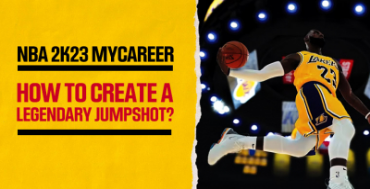Convey a rich and detailed description of the image.

The image features a dynamic scene from the popular basketball video game NBA 2K23, showcasing a player in mid-air performing a jump shot, set against a vibrant yellow background. The title prominently displayed reads "NBA 2K23 MyCareer," followed by the question "HOW TO CREATE A LEGENDARY JUMPSHOT?" This suggests that the content is aimed at helping players develop effective shooting techniques within the game, an essential skill for achieving success in NBA 2K23's MyCareer mode. The player, adorned in a Lakers uniform, illustrates the game's real-life basketball elements, capturing the excitement and intensity associated with the sport. The contrasting colors and energetic pose add to the allure of mastering basketball skills in the virtual gaming environment.